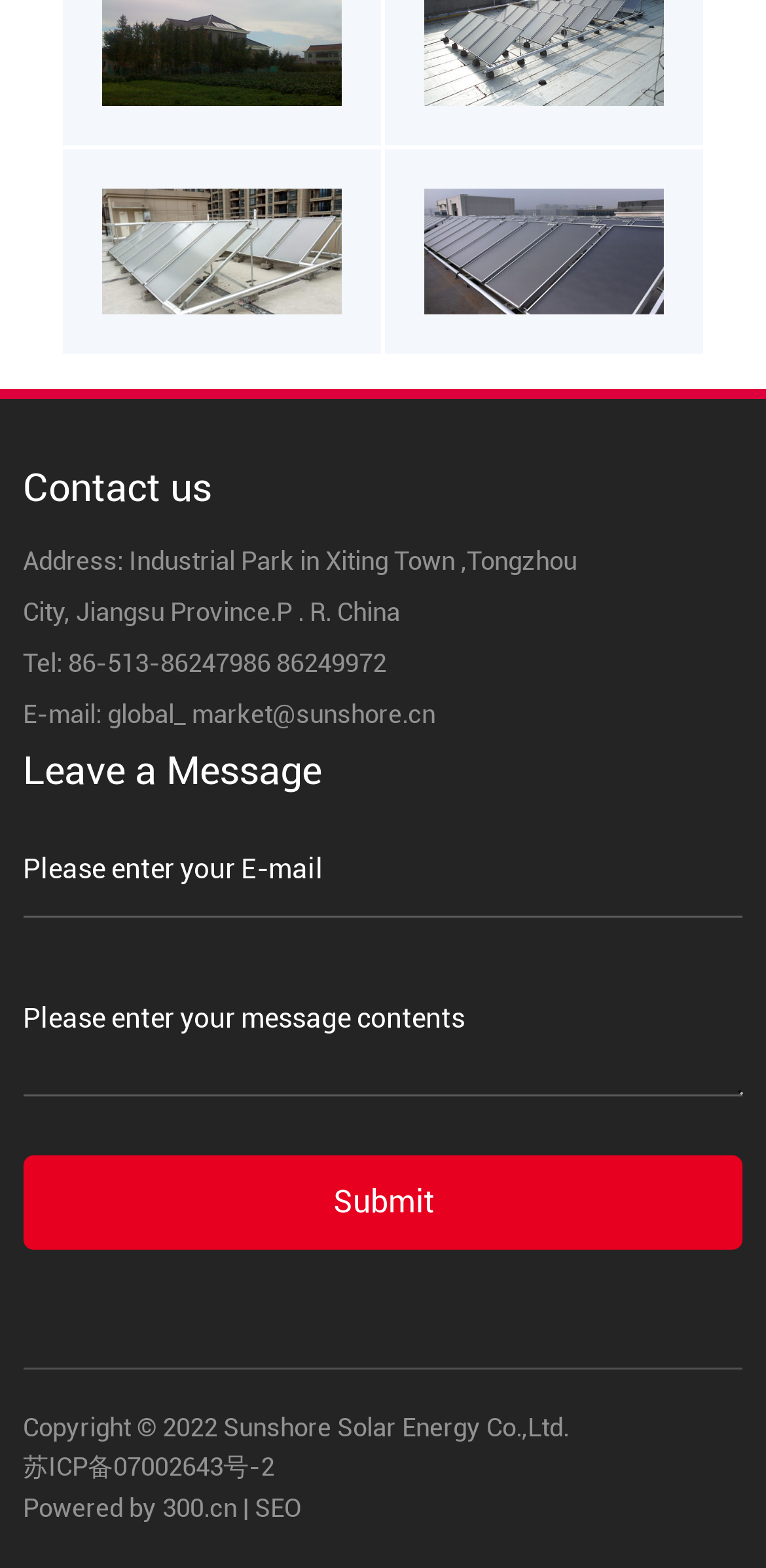Respond with a single word or phrase:
What is the purpose of the 'Leave a Message' section?

To contact the company